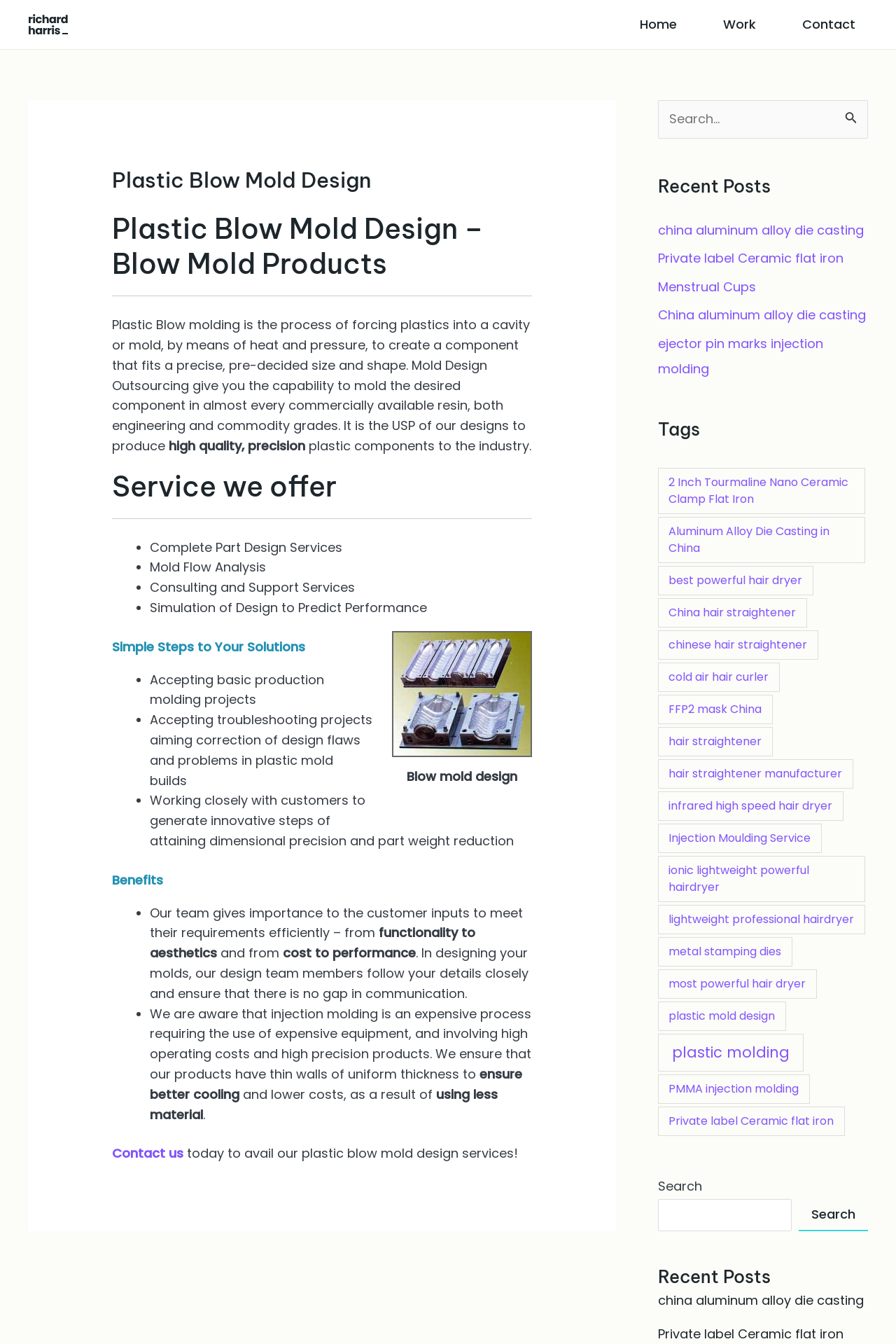Based on the visual content of the image, answer the question thoroughly: What is the purpose of the search box?

The purpose of the search box is to search for posts, as indicated by the placeholder text 'Search for:' and the search button.